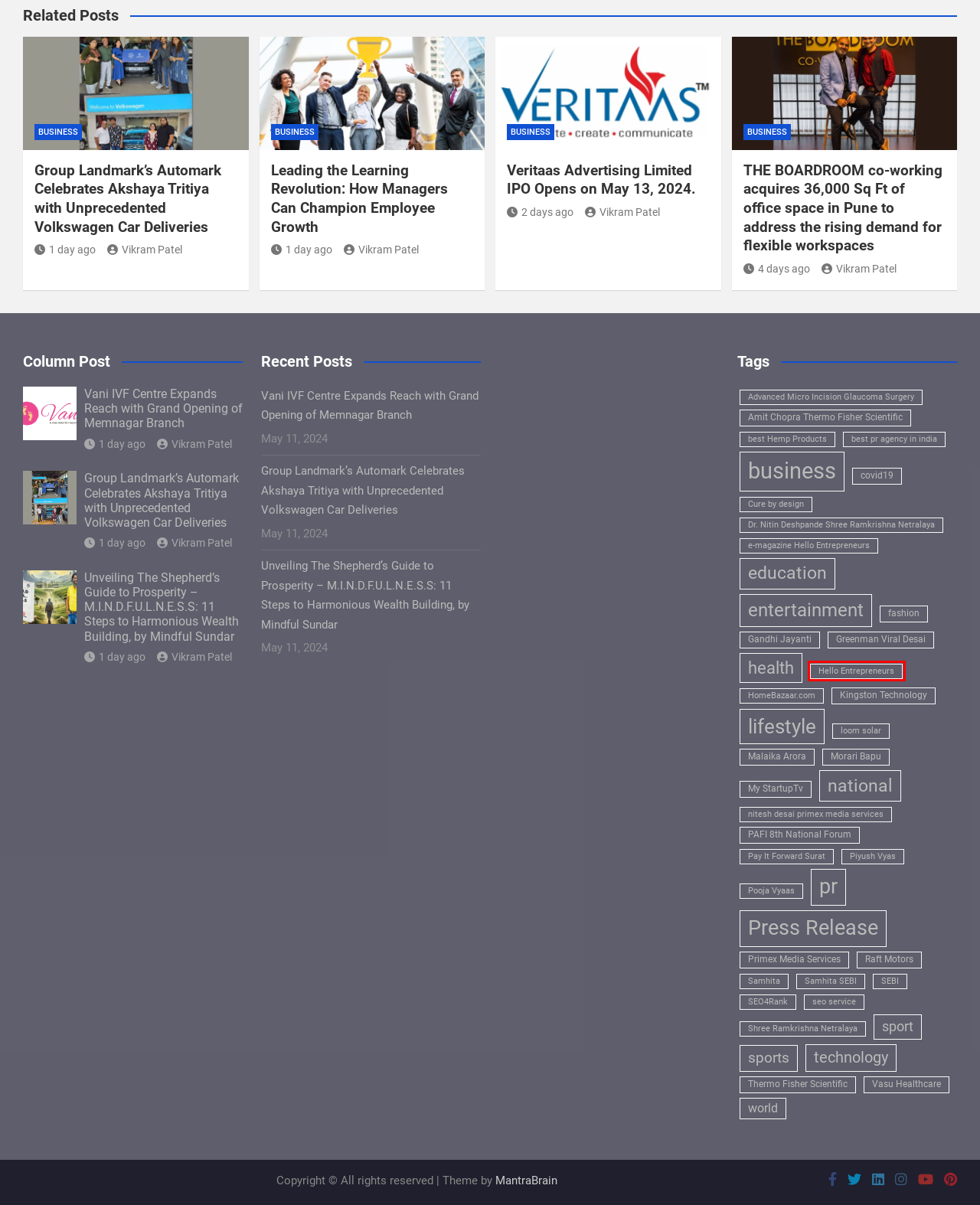Please examine the screenshot provided, which contains a red bounding box around a UI element. Select the webpage description that most accurately describes the new page displayed after clicking the highlighted element. Here are the candidates:
A. Samhita – Nagpur News Today
B. lifestyle – Nagpur News Today
C. SEO4Rank – Nagpur News Today
D. Veritaas Advertising Limited IPO Opens on May 13, 2024. – Nagpur News Today
E. covid19 – Nagpur News Today
F. Kingston Technology – Nagpur News Today
G. best Hemp Products – Nagpur News Today
H. Hello Entrepreneurs – Nagpur News Today

H